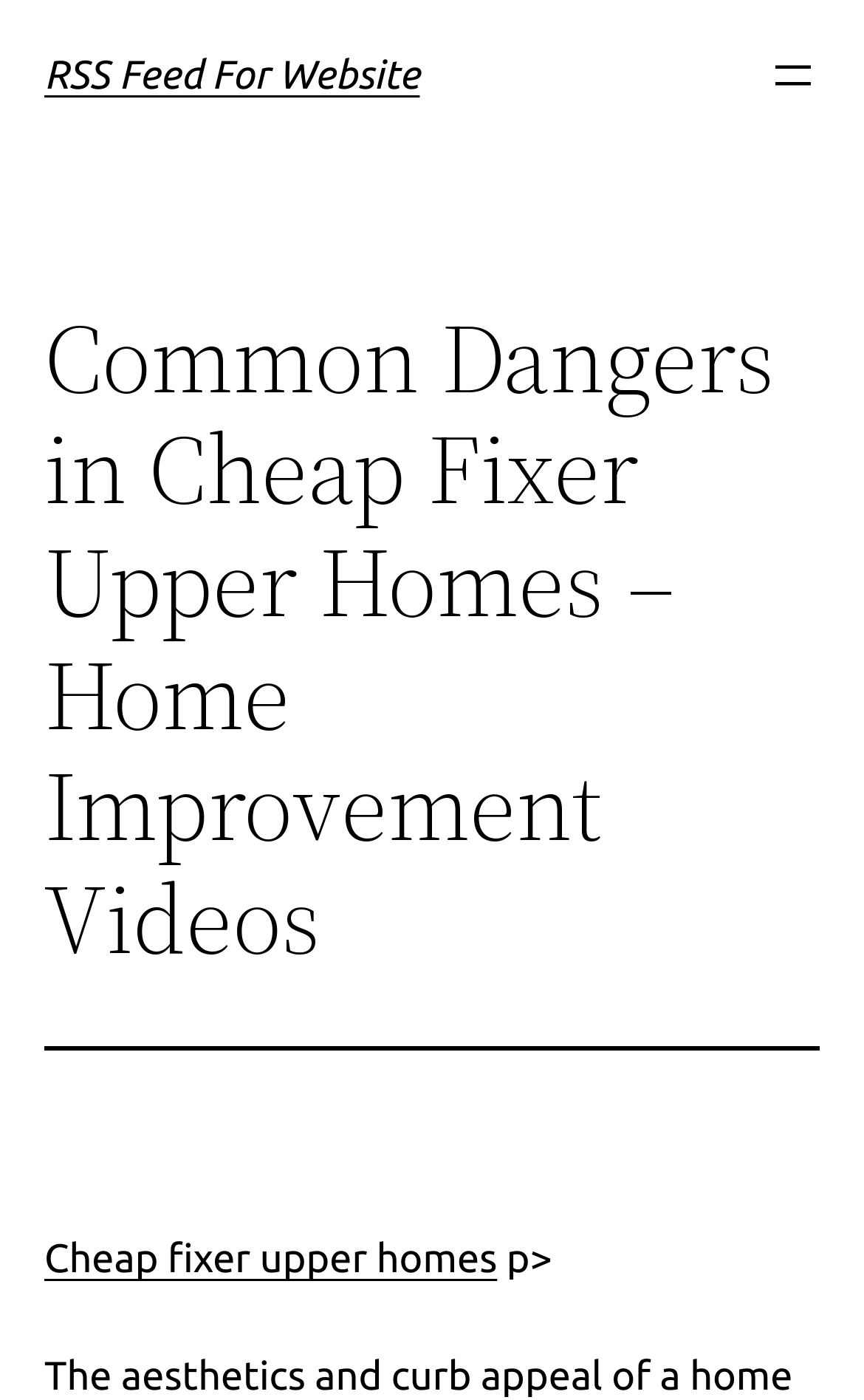Describe the webpage in detail, including text, images, and layout.

The webpage is about "Common Dangers in Cheap Fixer Upper Homes" and appears to be related to home improvement. At the top left, there is a heading that reads "RSS Feed For Website" with a corresponding link below it. To the right of this heading, there is a button labeled "Open menu" that, when clicked, opens a dialog.

Below the top section, there is a main heading that spans almost the entire width of the page, titled "Common Dangers in Cheap Fixer Upper Homes – Home Improvement Videos". This heading is followed by a horizontal separator line.

Further down, there is a link to "Cheap fixer upper homes" on the left, accompanied by a short paragraph of text that mentions "The aesthetics and curb appeal of a home are not the only things that matter. Uncontrolled species, as well as harmful plants can be found". This text is positioned below the main heading and above the horizontal separator line.